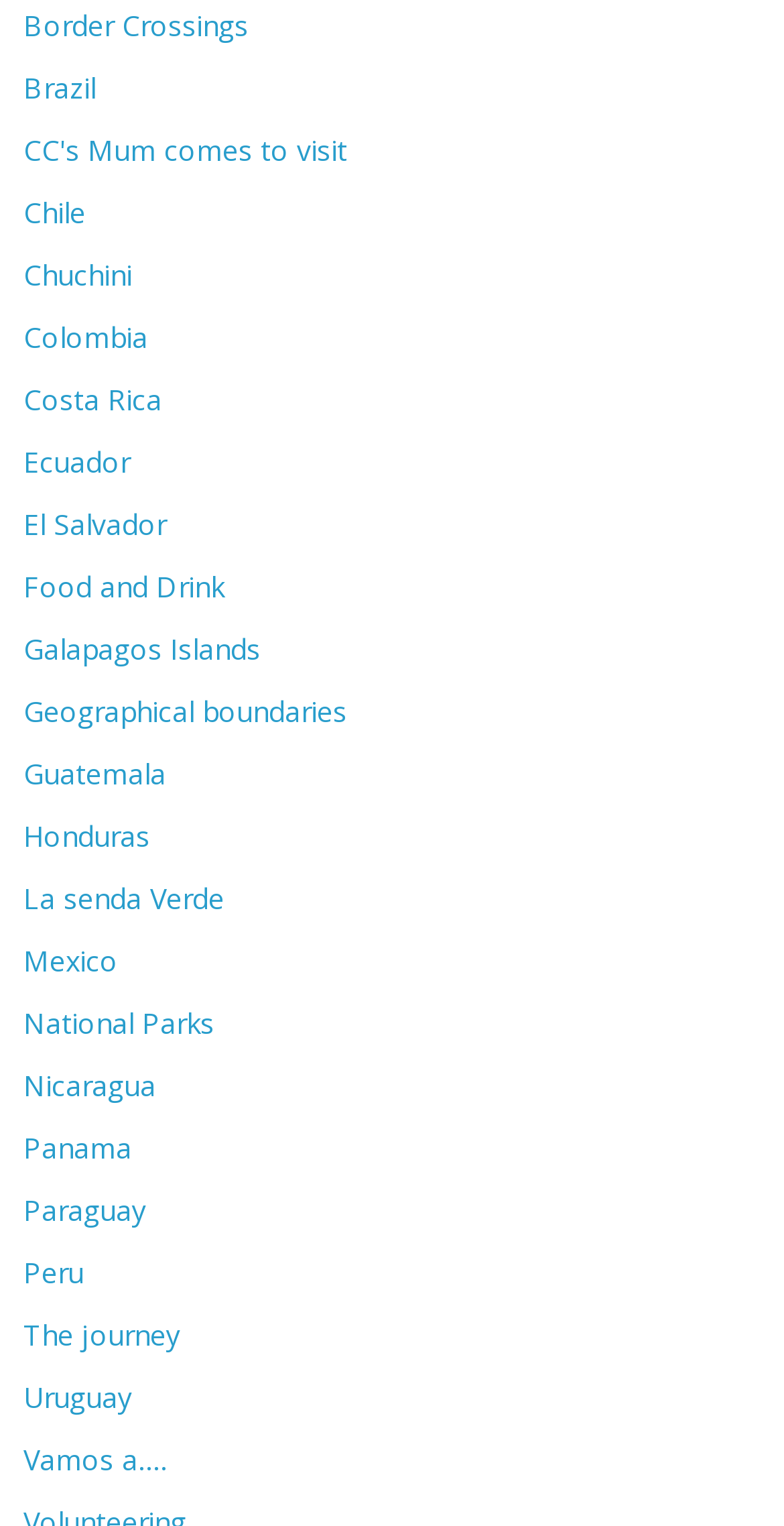Please reply to the following question with a single word or a short phrase:
Are there any links related to food?

Yes